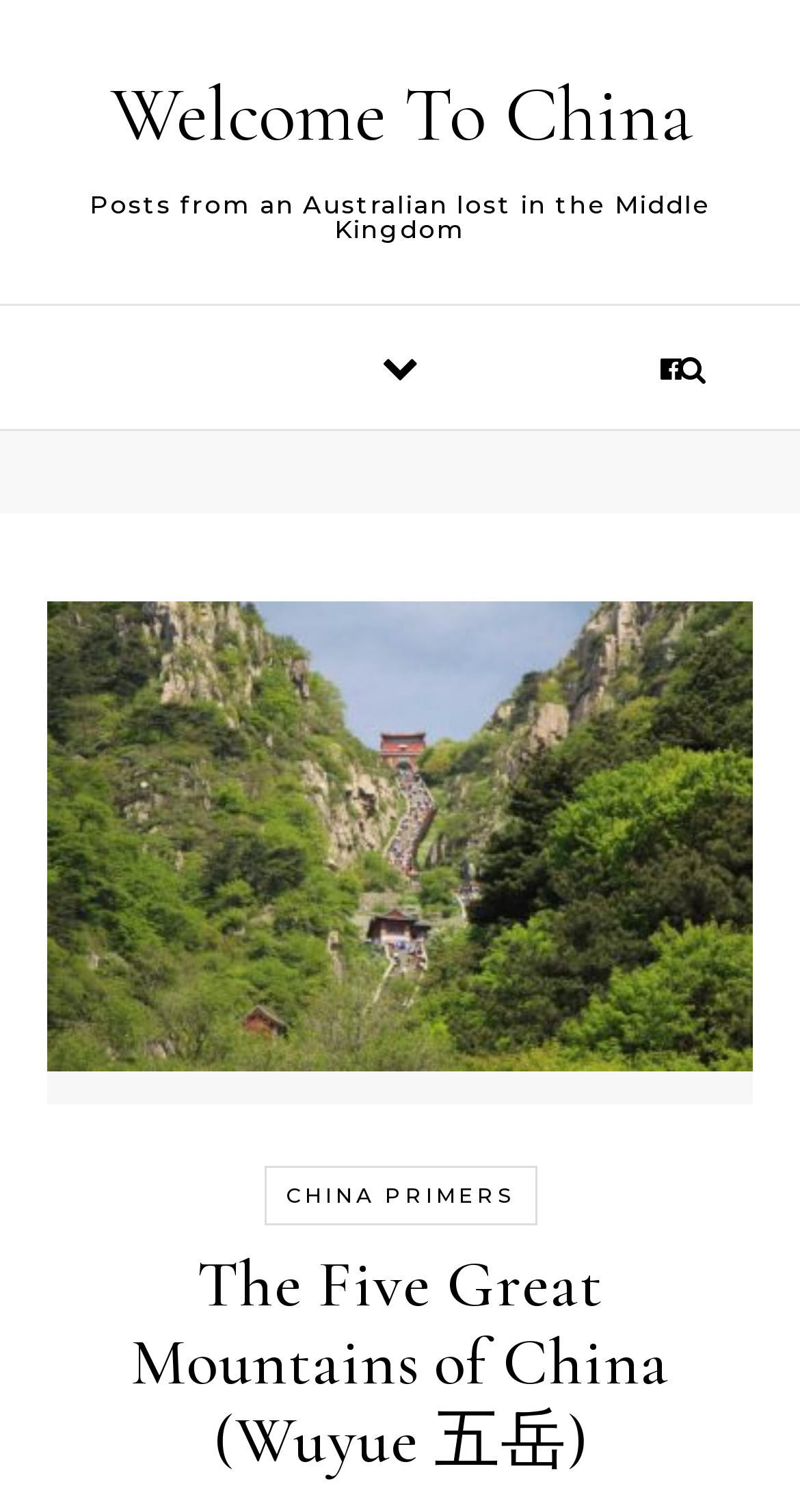What is the category of the post?
Use the image to answer the question with a single word or phrase.

CHINA PRIMERS